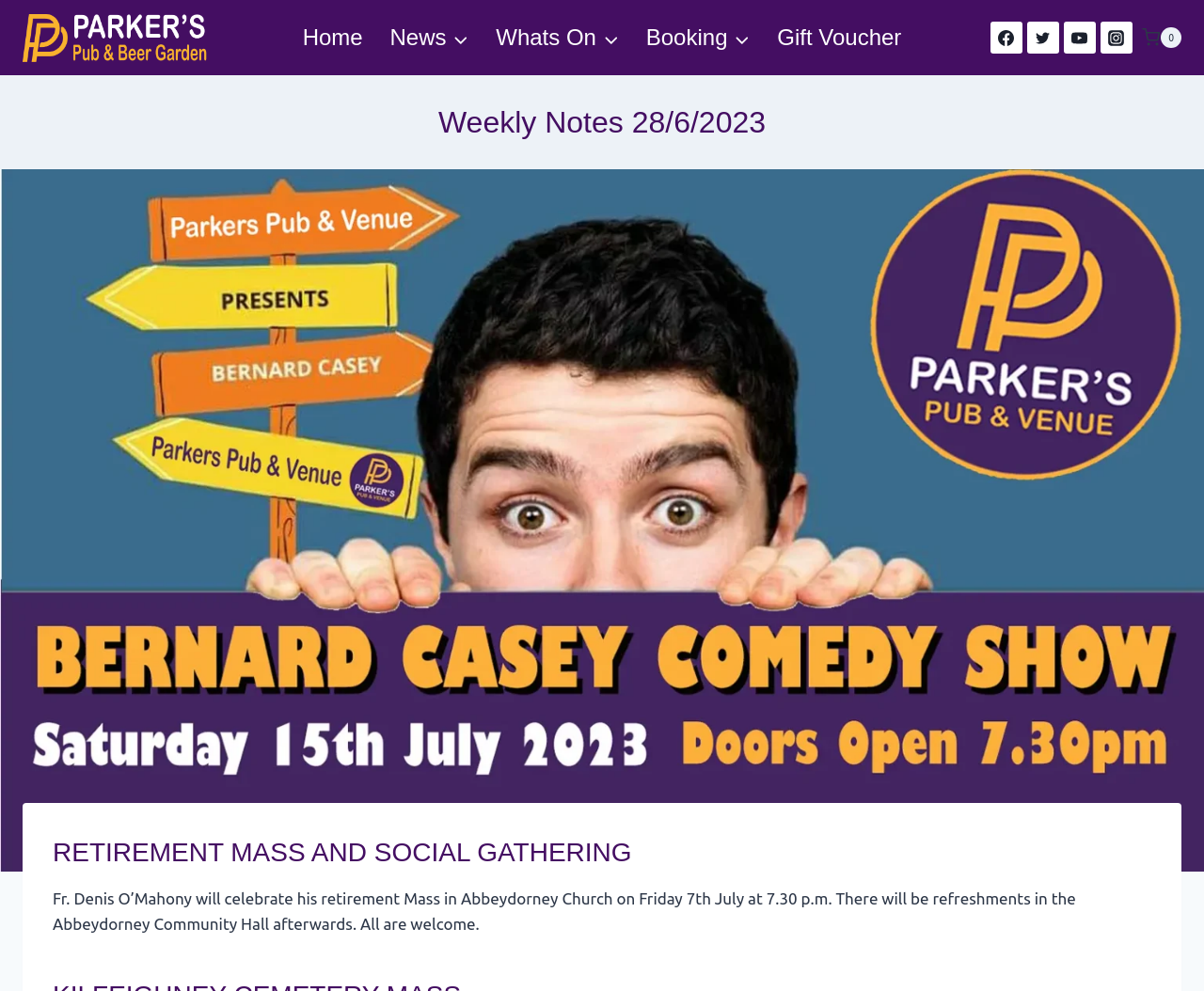Pinpoint the bounding box coordinates of the area that should be clicked to complete the following instruction: "Read the Weekly Notes". The coordinates must be given as four float numbers between 0 and 1, i.e., [left, top, right, bottom].

[0.364, 0.101, 0.636, 0.146]